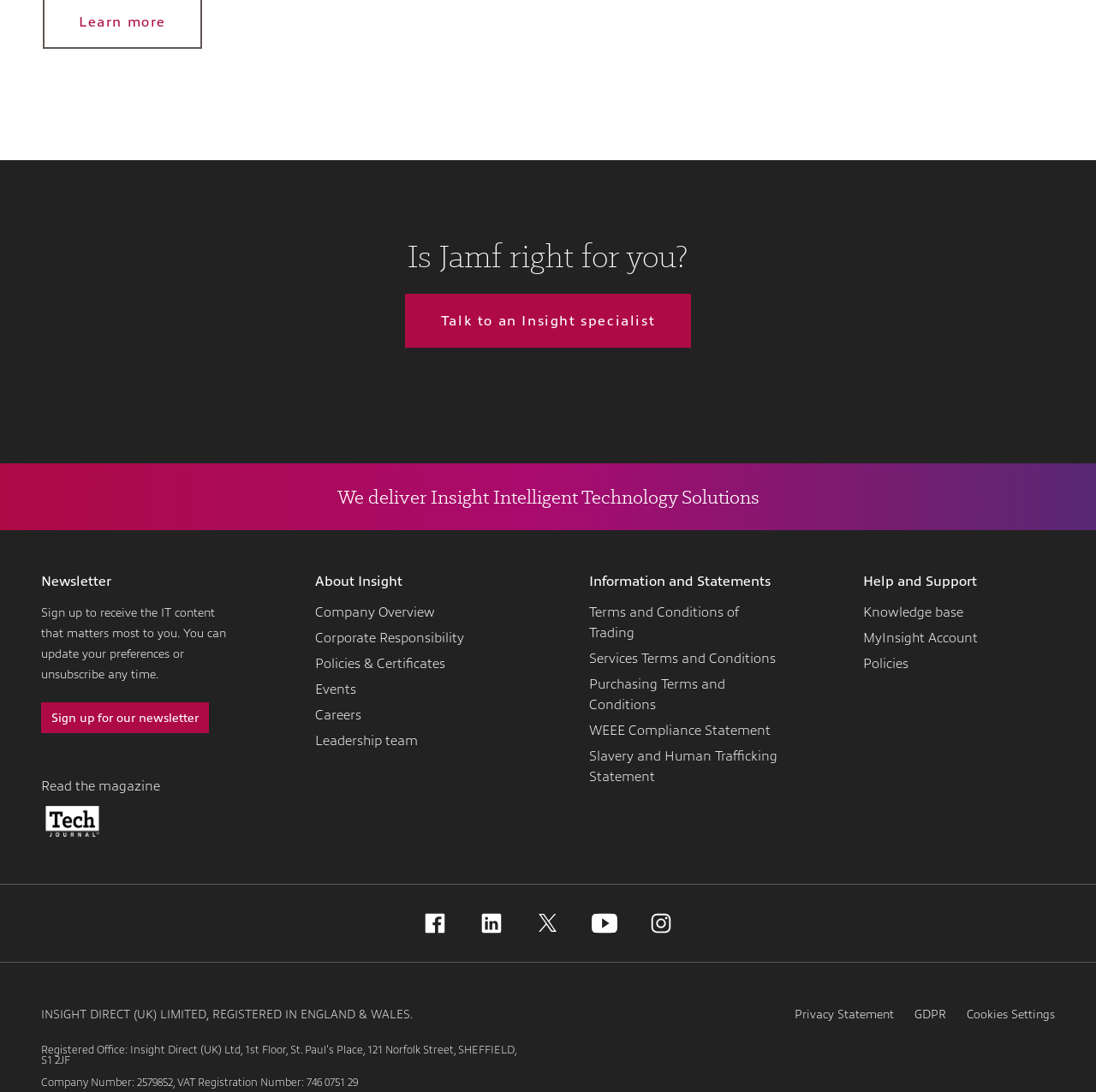Find the bounding box coordinates for the HTML element specified by: "Show details".

None